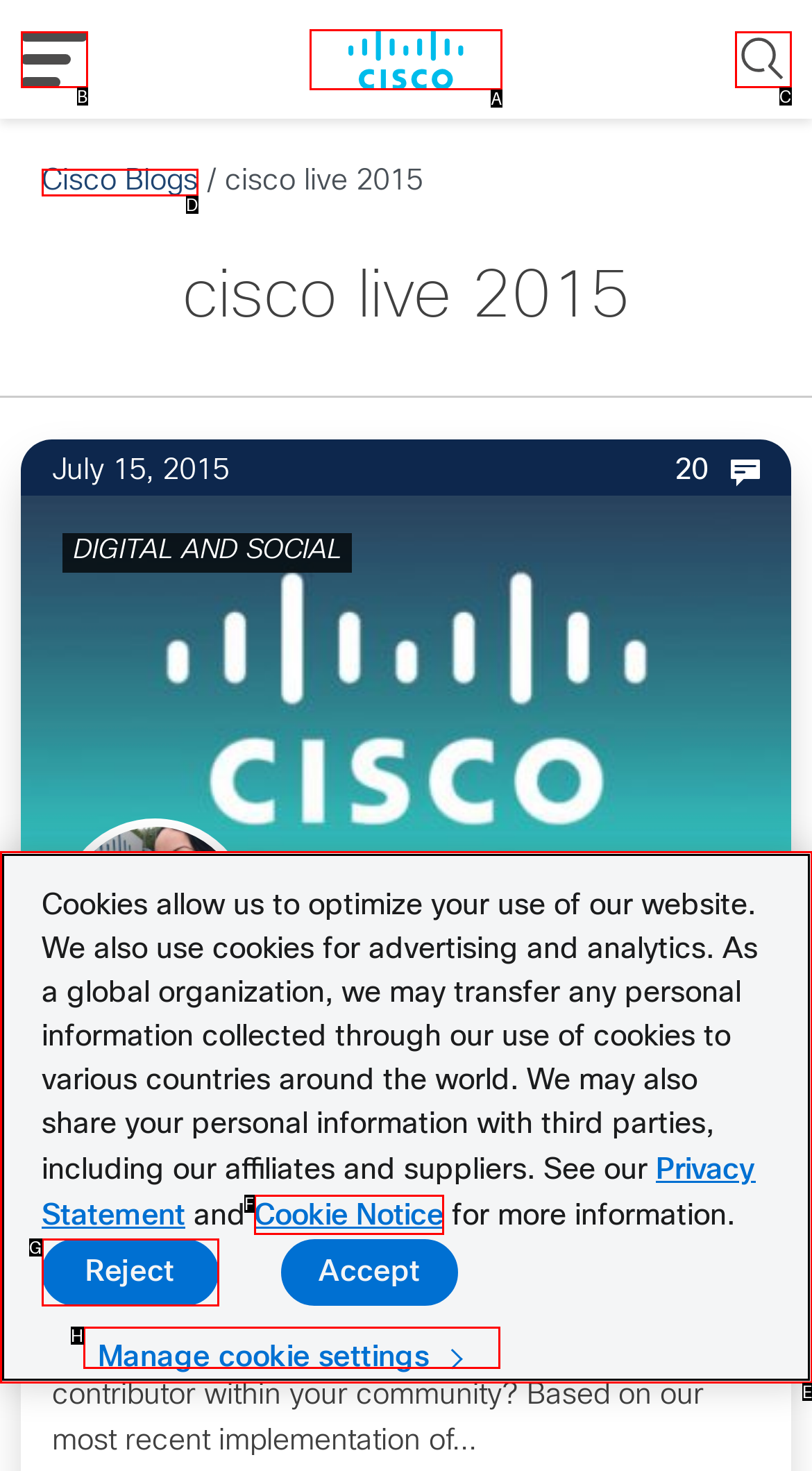Which option should be clicked to execute the following task: Visit Cisco Blogs? Respond with the letter of the selected option.

A